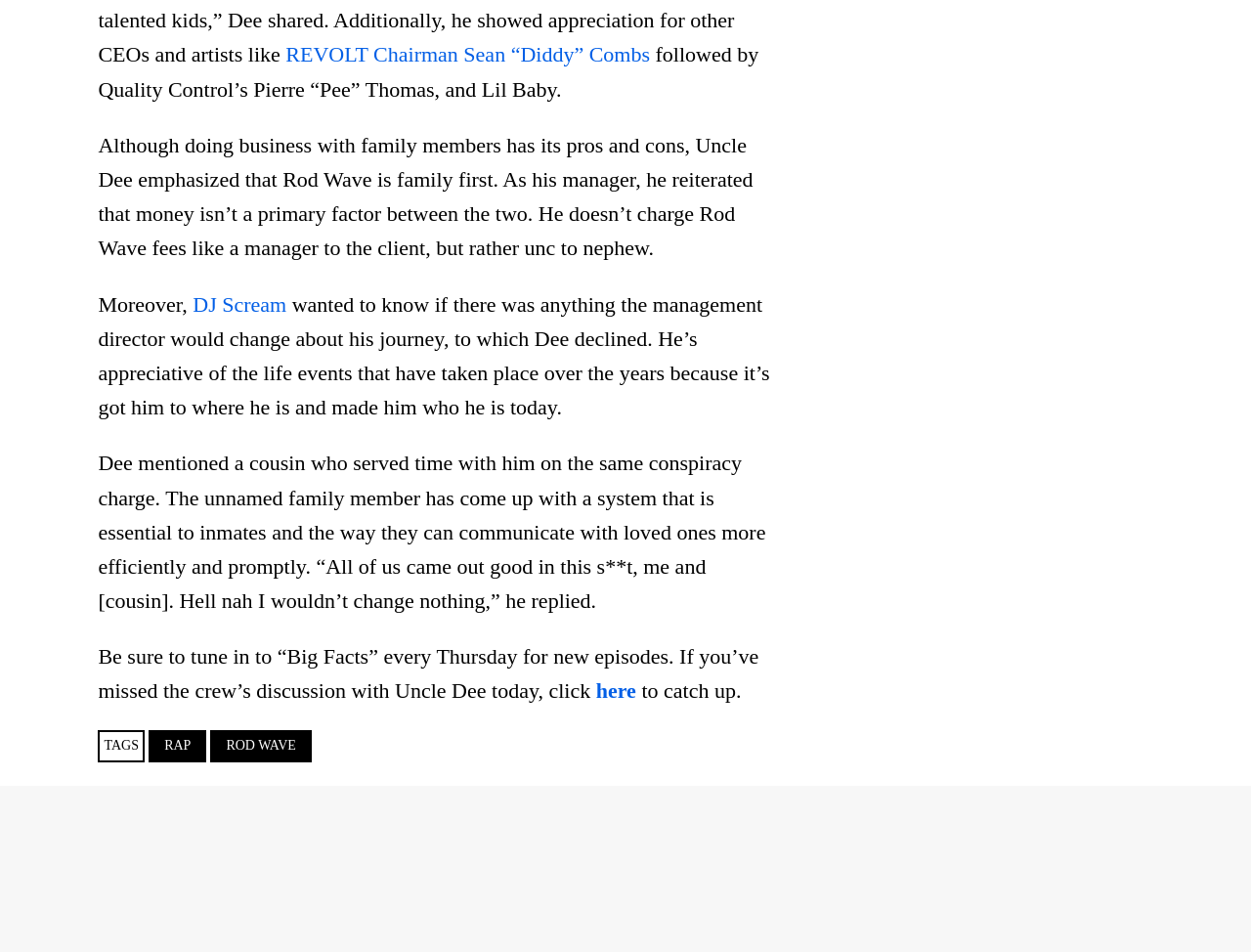Please reply with a single word or brief phrase to the question: 
Who is the chairman of REVOLT?

Sean “Diddy” Combs